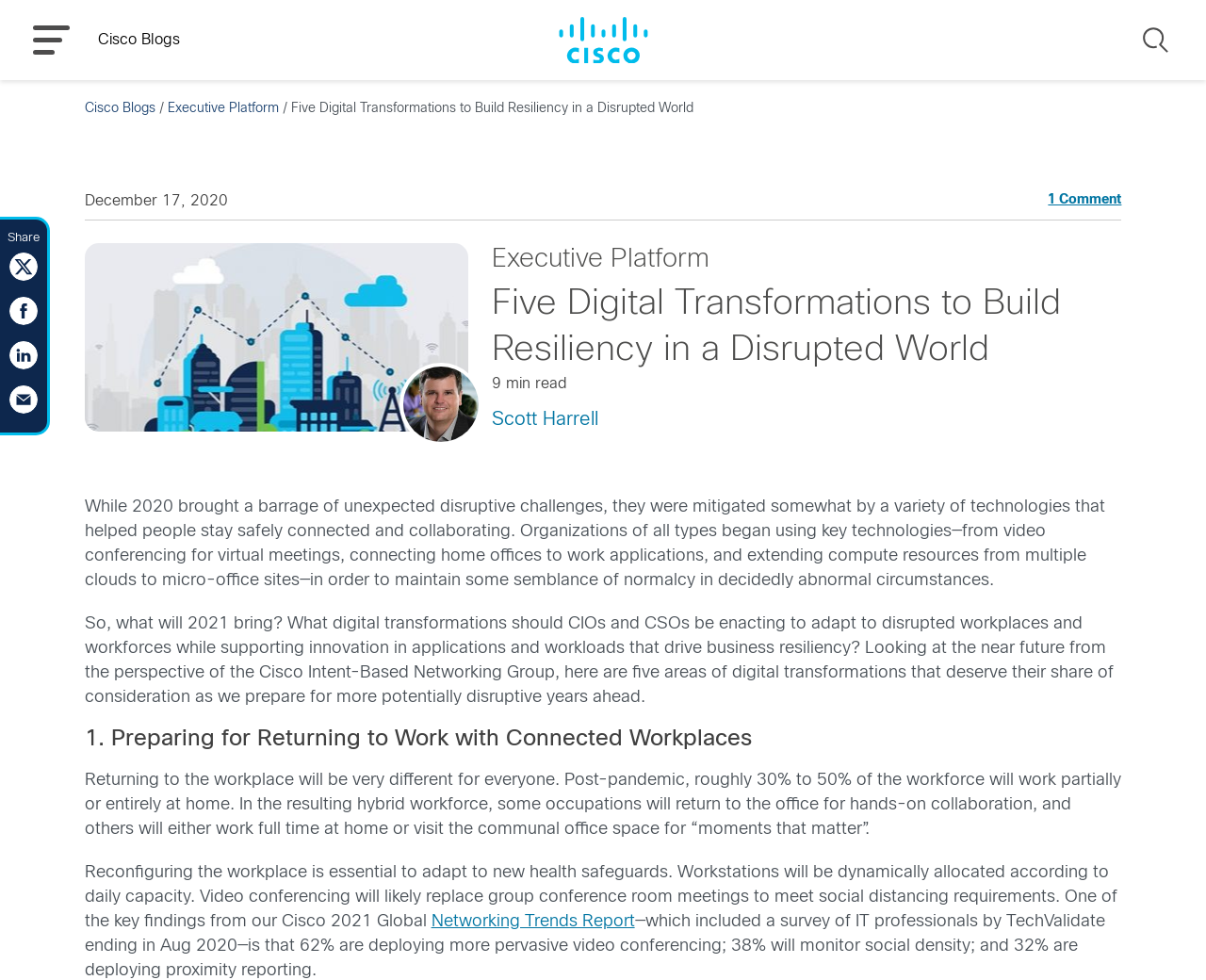Please determine the bounding box coordinates, formatted as (top-left x, top-left y, bottom-right x, bottom-right y), with all values as floating point numbers between 0 and 1. Identify the bounding box of the region described as: Search

[0.945, 0.024, 0.973, 0.058]